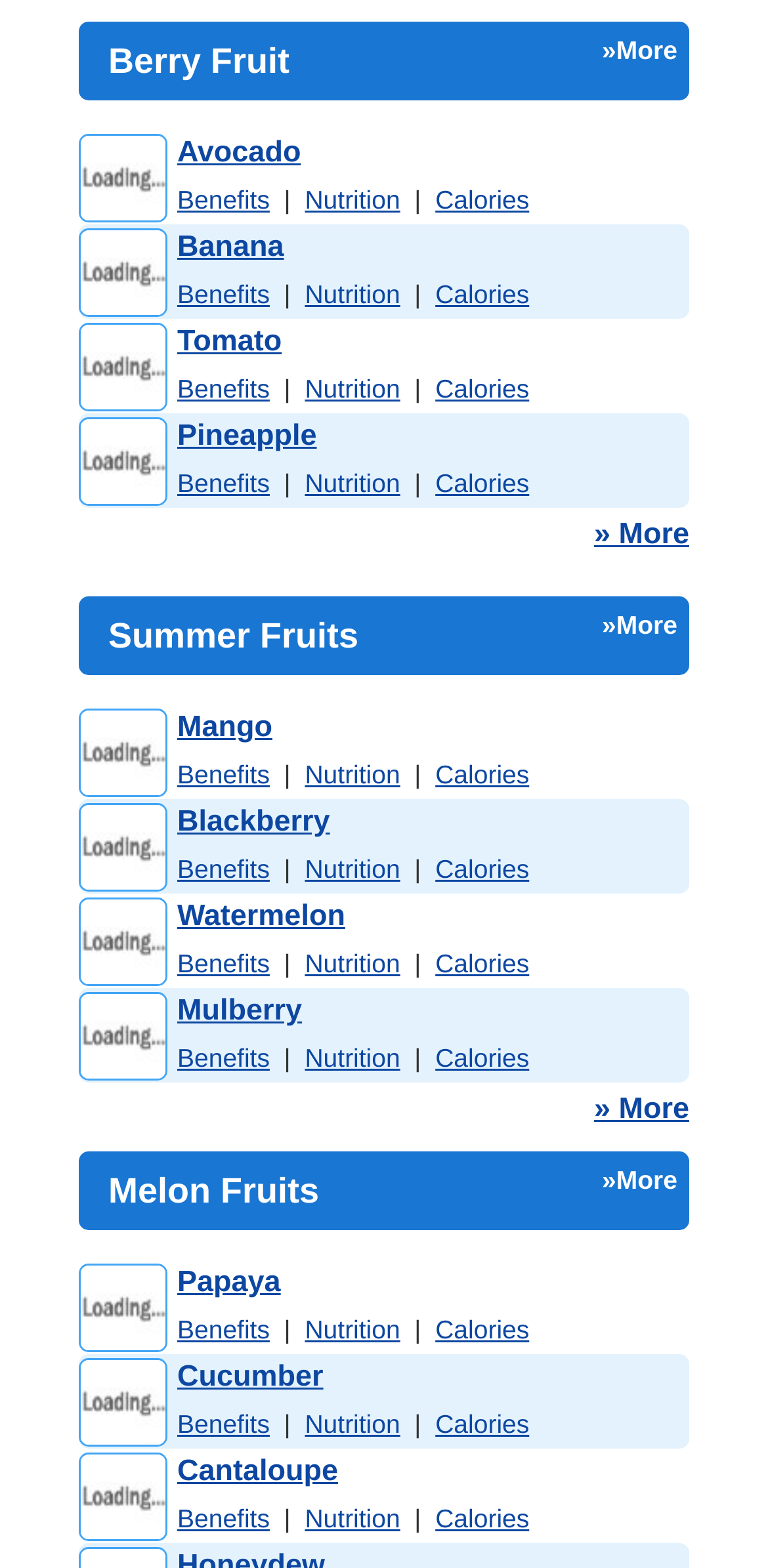Provide the bounding box coordinates of the UI element that matches the description: "Nutrition".

[0.397, 0.118, 0.521, 0.137]